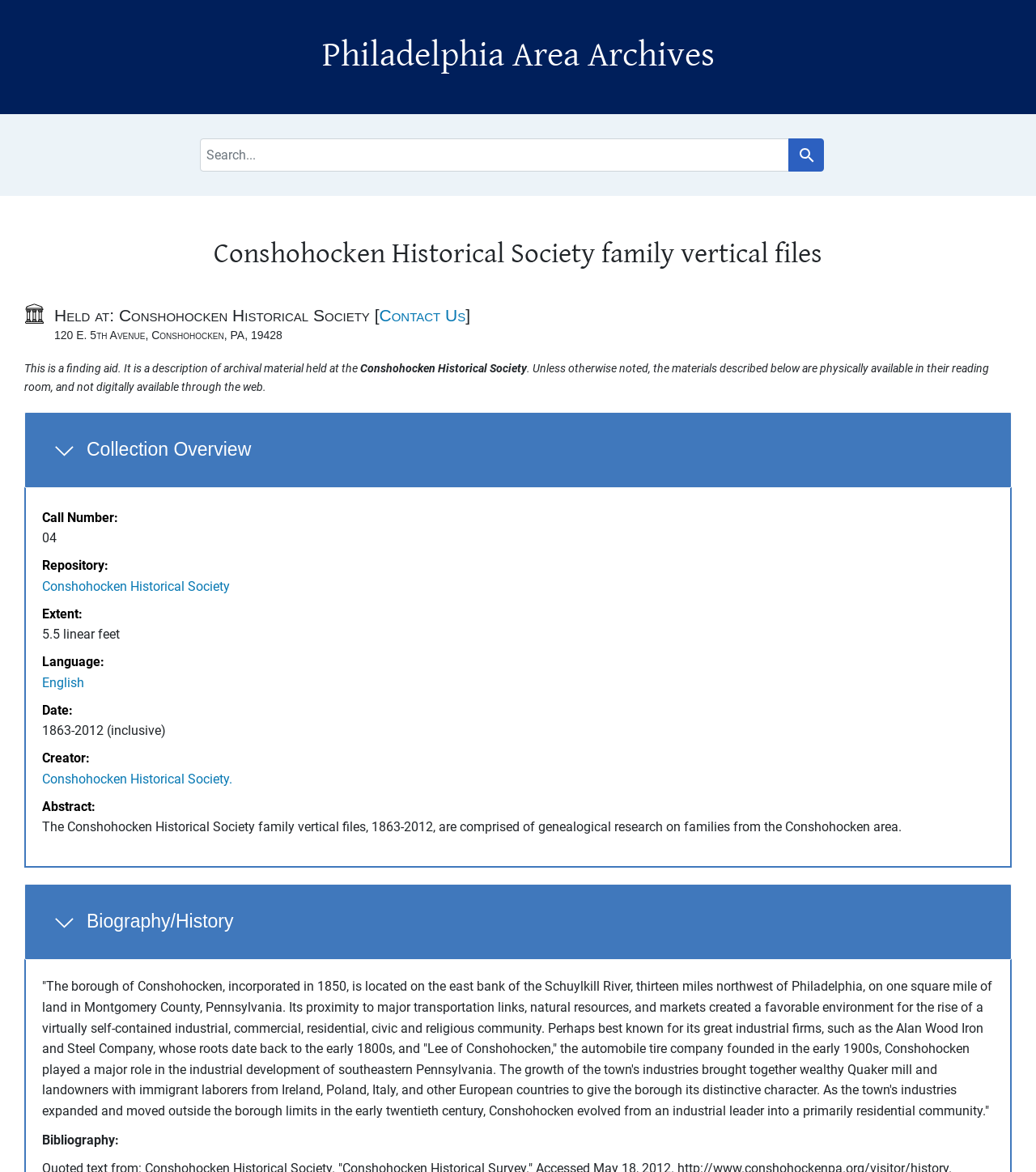Please locate the bounding box coordinates for the element that should be clicked to achieve the following instruction: "Join the newsletter". Ensure the coordinates are given as four float numbers between 0 and 1, i.e., [left, top, right, bottom].

None